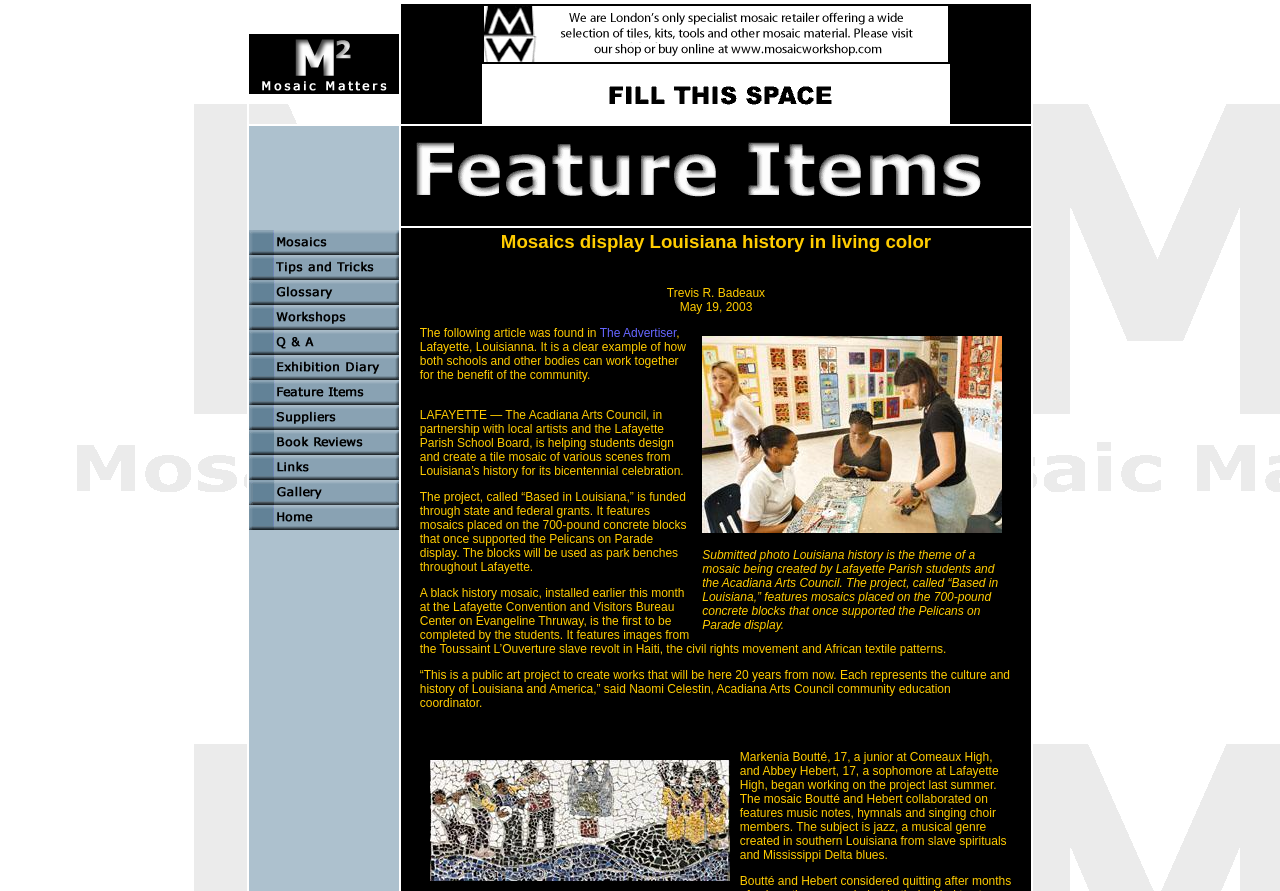What is the name of the high school mentioned in the article?
Please give a detailed and elaborate explanation in response to the question.

The webpage content mentions that Markenia Boutté, a 17-year-old junior at Comeaux High, began working on the project last summer.